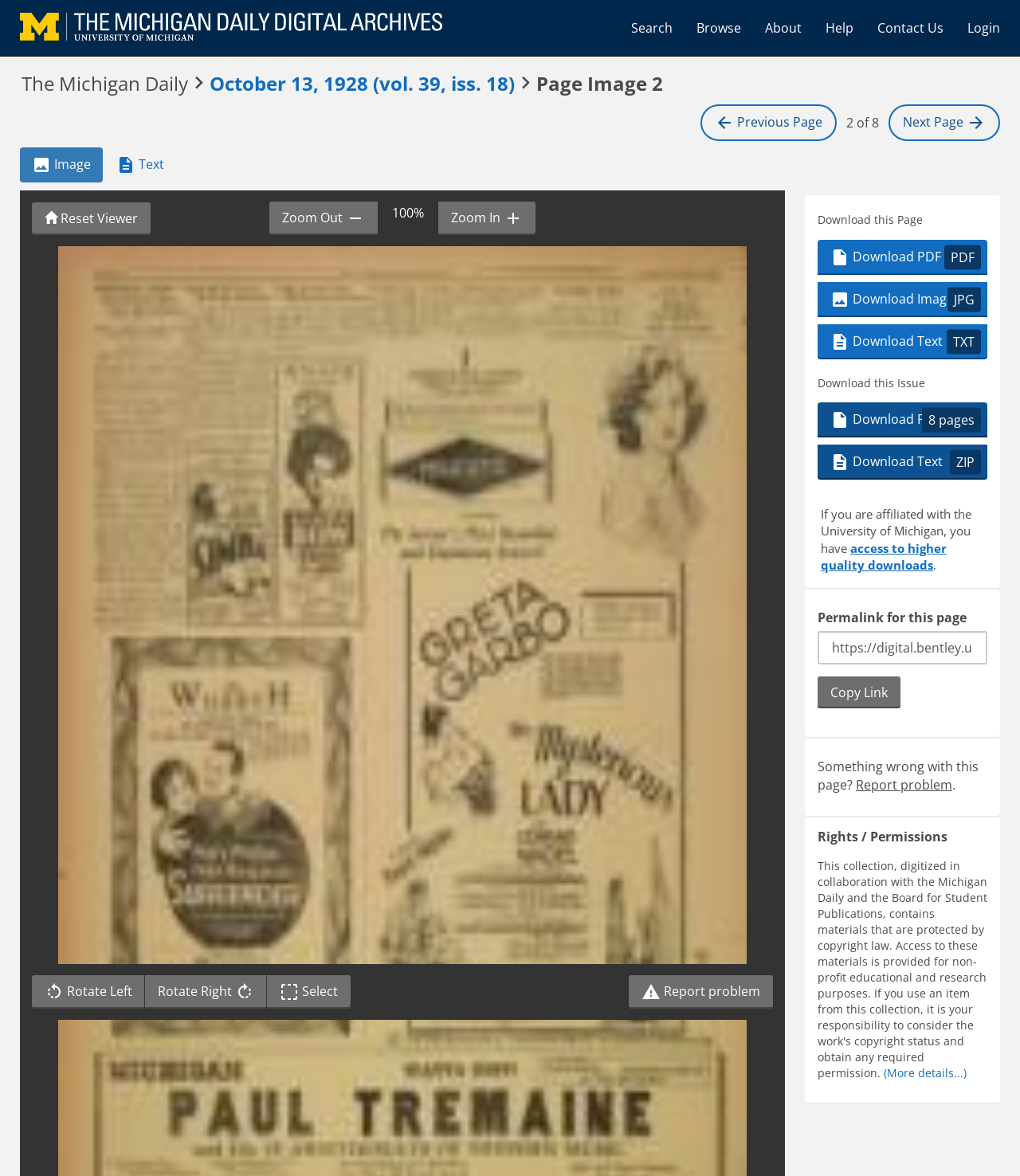Bounding box coordinates are specified in the format (top-left x, top-left y, bottom-right x, bottom-right y). All values are floating point numbers bounded between 0 and 1. Please provide the bounding box coordinate of the region this sentence describes: access to higher quality downloads

[0.805, 0.459, 0.928, 0.487]